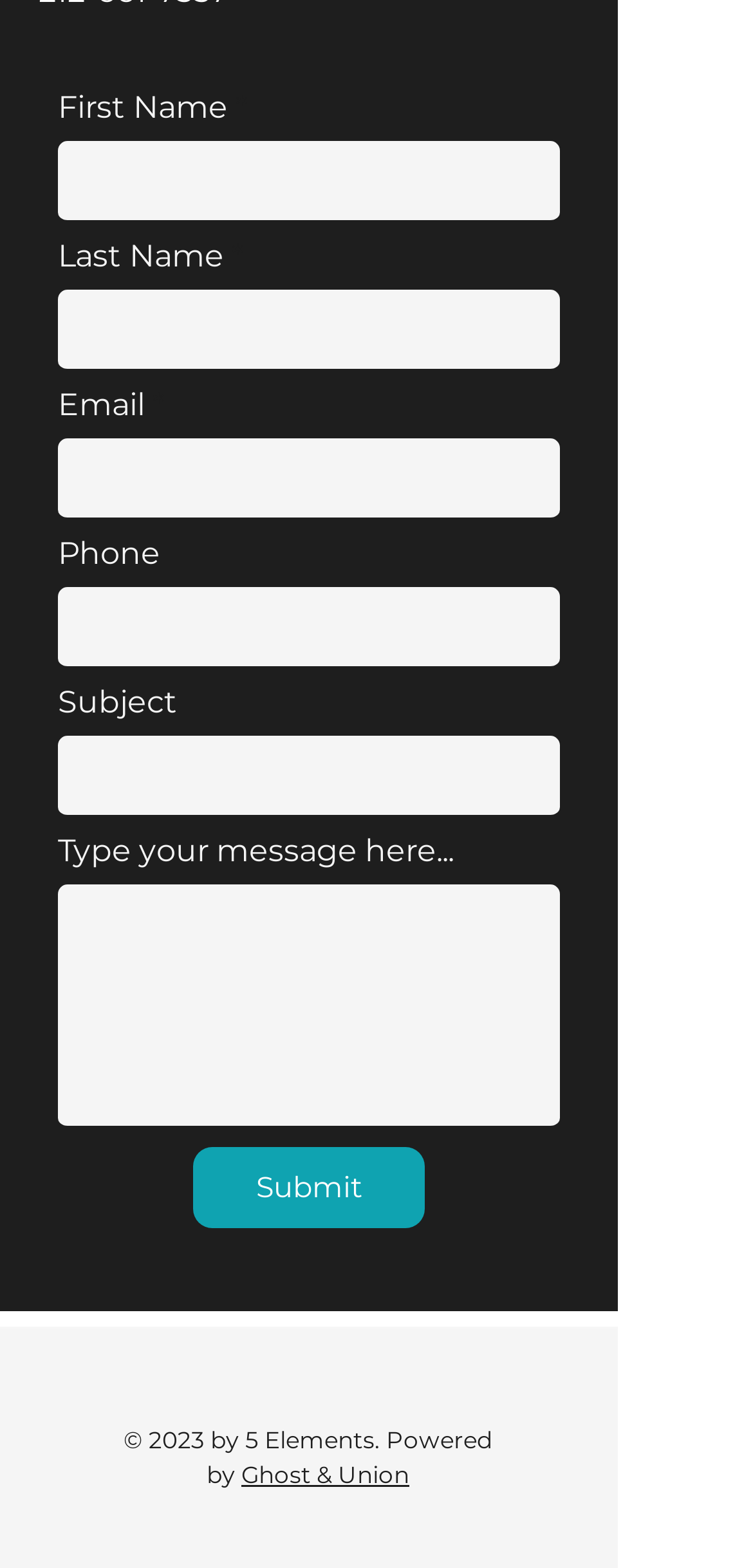How many textboxes are there on the webpage?
Please describe in detail the information shown in the image to answer the question.

I can count five textboxes on the webpage, which are 'First Name', 'Last Name', 'Email', 'Phone', and 'Subject', as well as the larger textbox for typing a message.